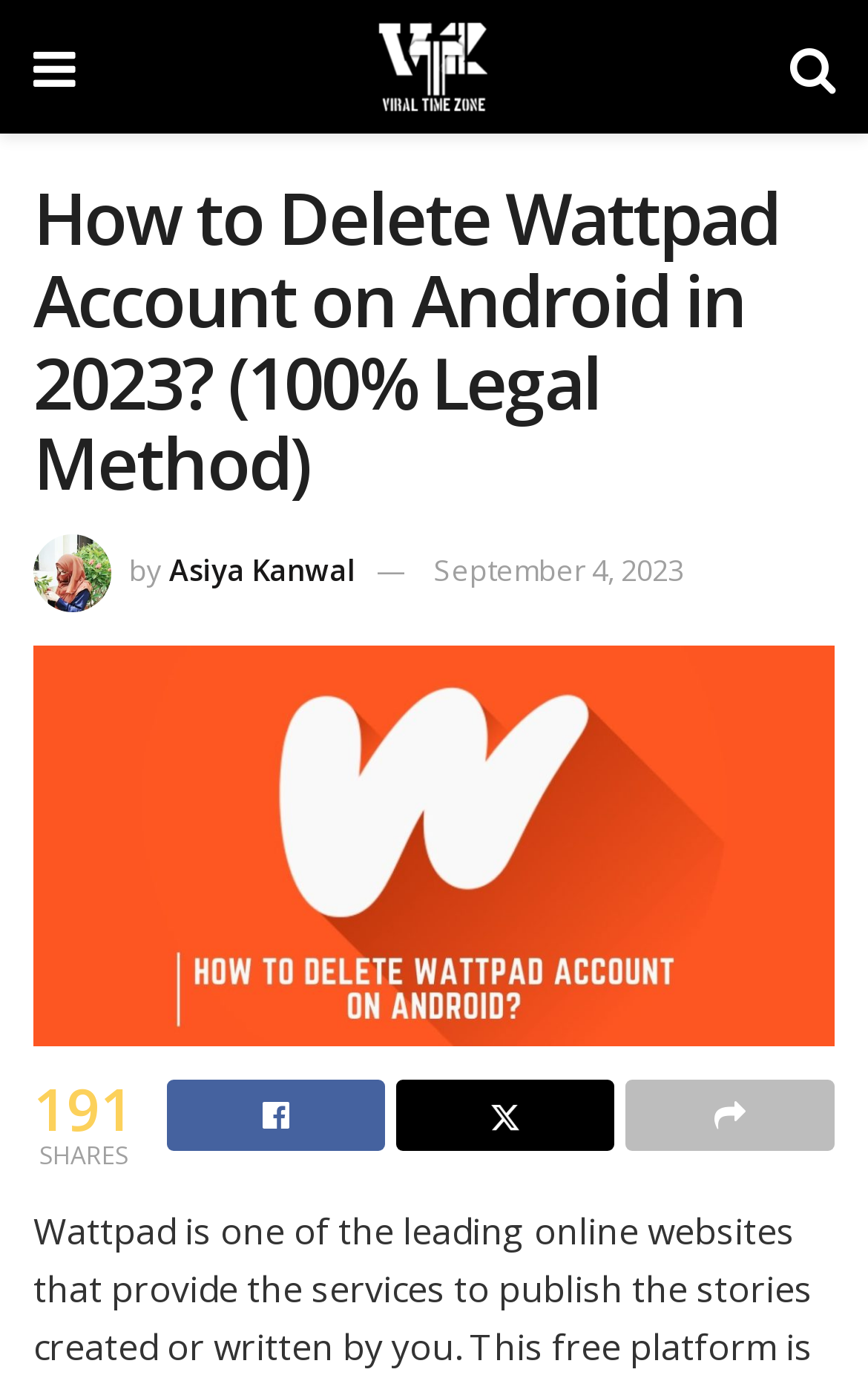Locate the UI element described by alt="Viral Time Zone" in the provided webpage screenshot. Return the bounding box coordinates in the format (top-left x, top-left y, bottom-right x, bottom-right y), ensuring all values are between 0 and 1.

[0.436, 0.016, 0.561, 0.081]